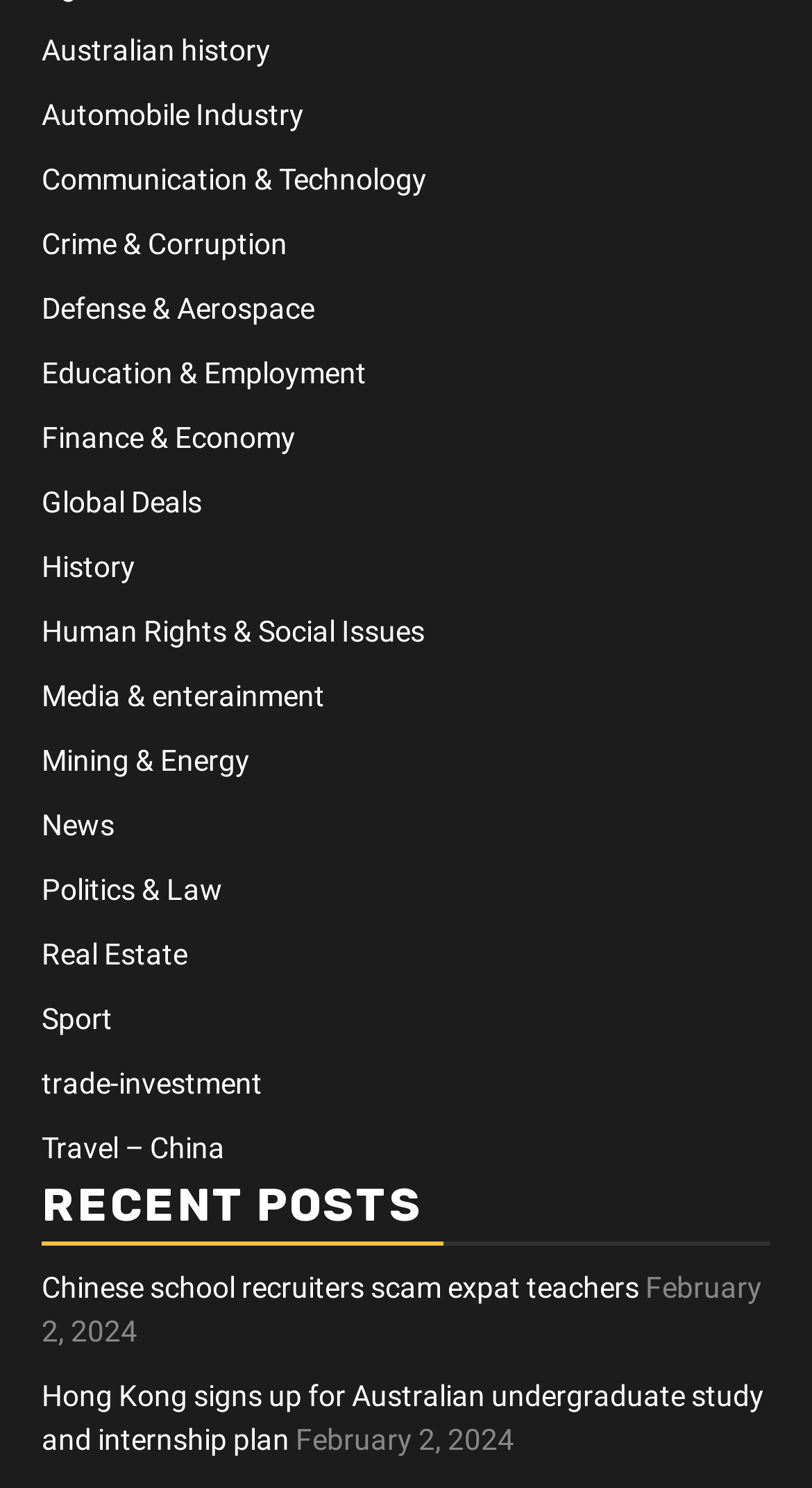Given the element description: "Communication & Technology", predict the bounding box coordinates of the UI element it refers to, using four float numbers between 0 and 1, i.e., [left, top, right, bottom].

[0.051, 0.109, 0.526, 0.132]